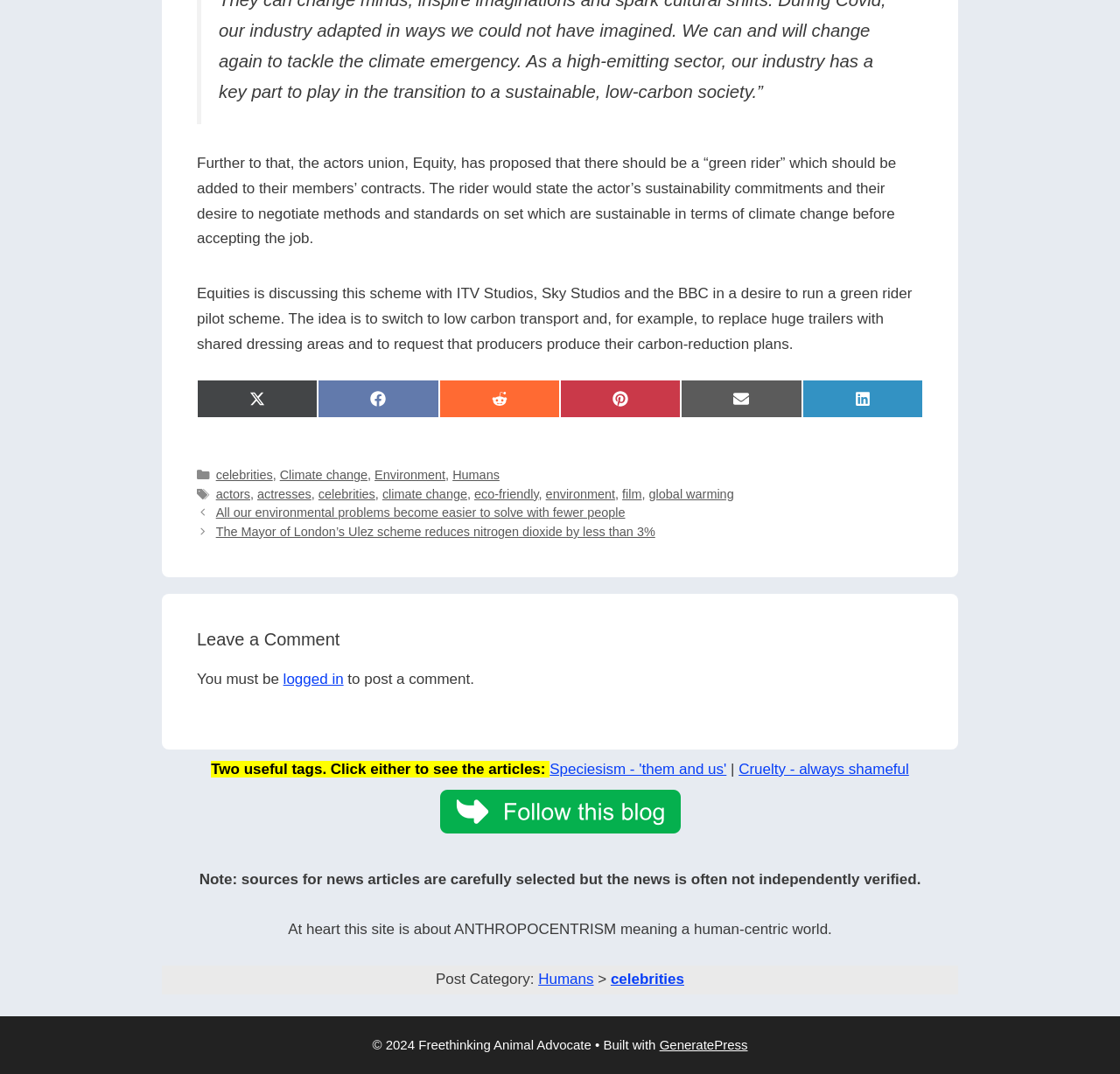Please indicate the bounding box coordinates of the element's region to be clicked to achieve the instruction: "Share on Twitter". Provide the coordinates as four float numbers between 0 and 1, i.e., [left, top, right, bottom].

[0.176, 0.353, 0.284, 0.389]